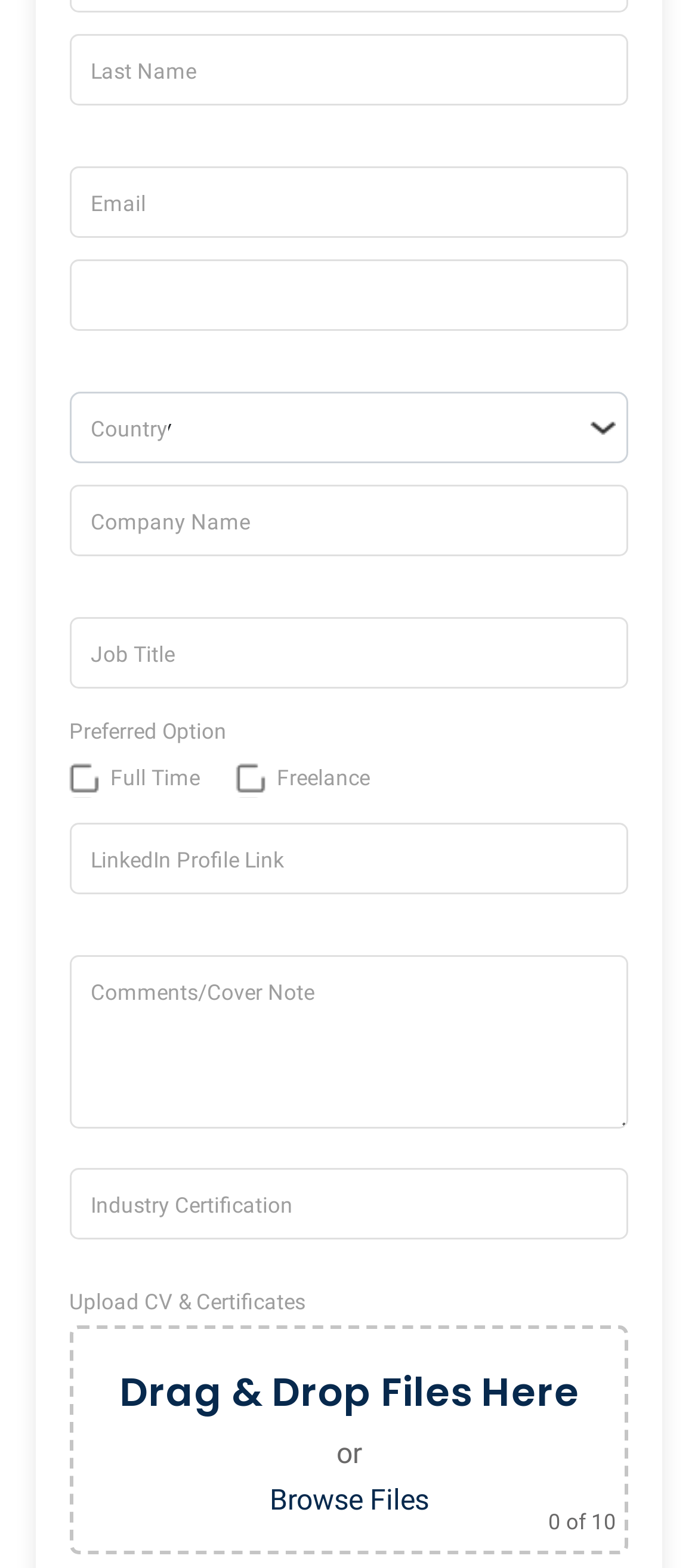Provide a single word or phrase to answer the given question: 
What is the alternative to dragging and dropping files?

Browse Files